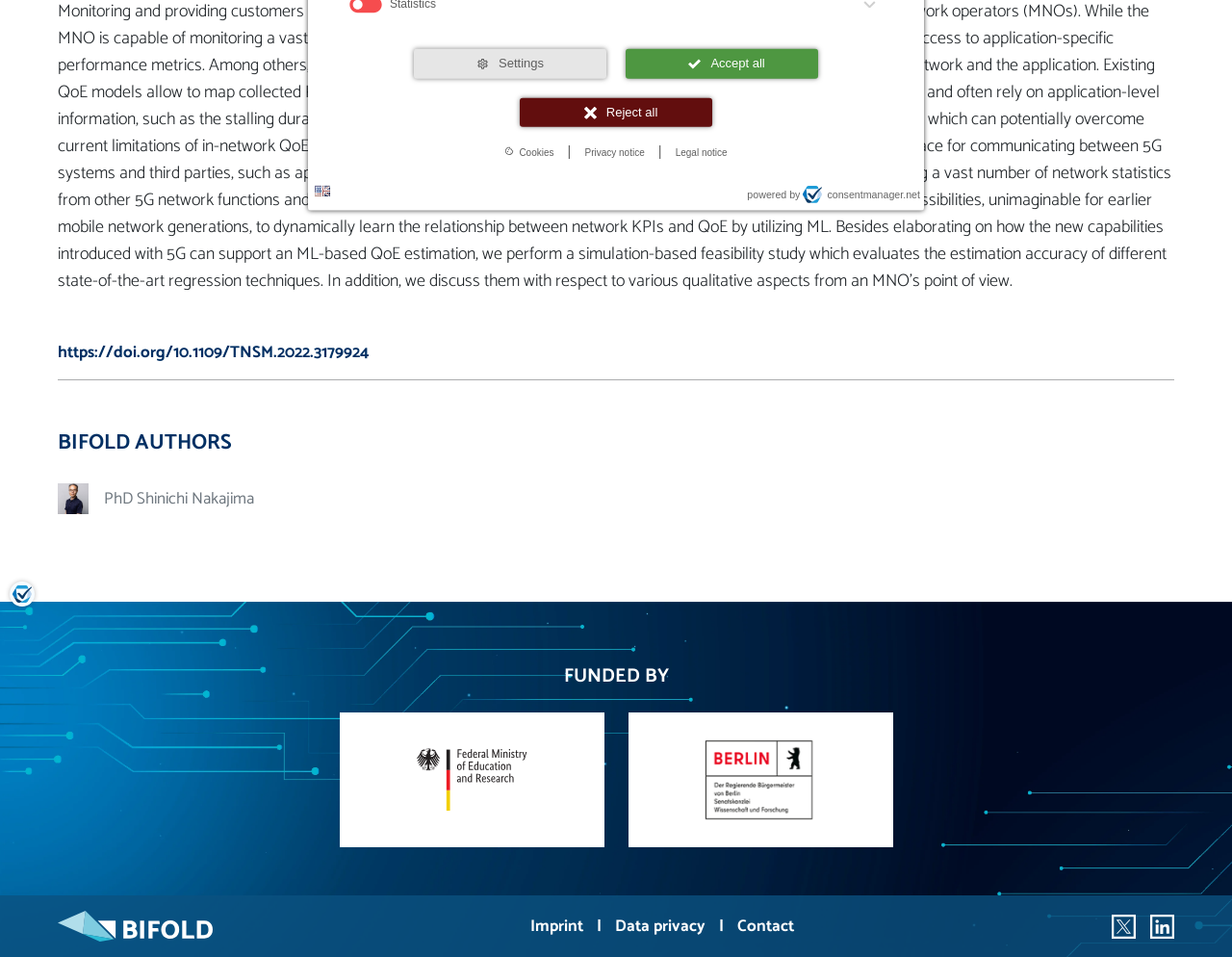Identify the bounding box coordinates for the UI element that matches this description: "Reject all".

[0.422, 0.102, 0.578, 0.133]